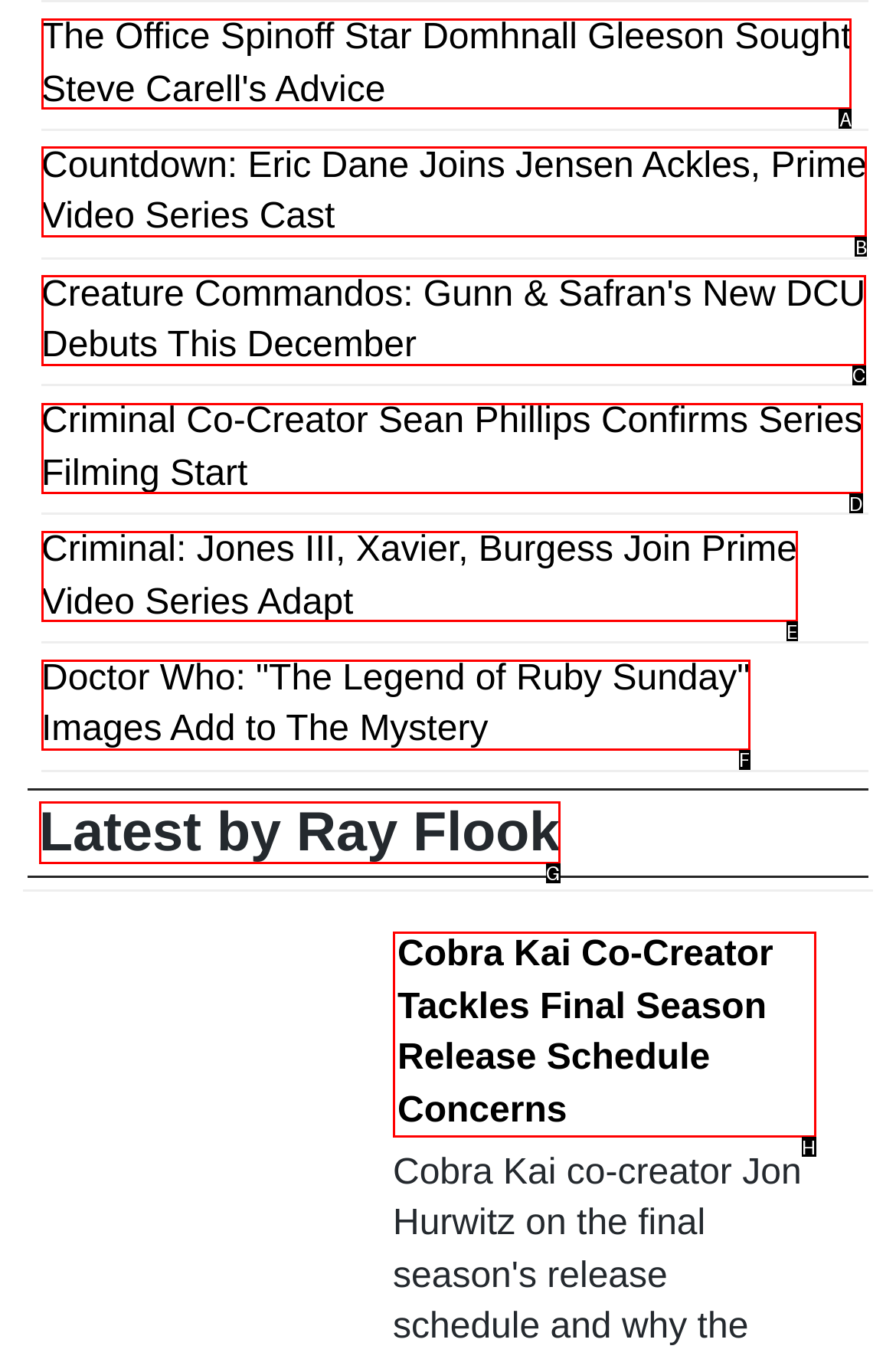Choose the option that matches the following description: Latest by Ray Flook
Reply with the letter of the selected option directly.

G